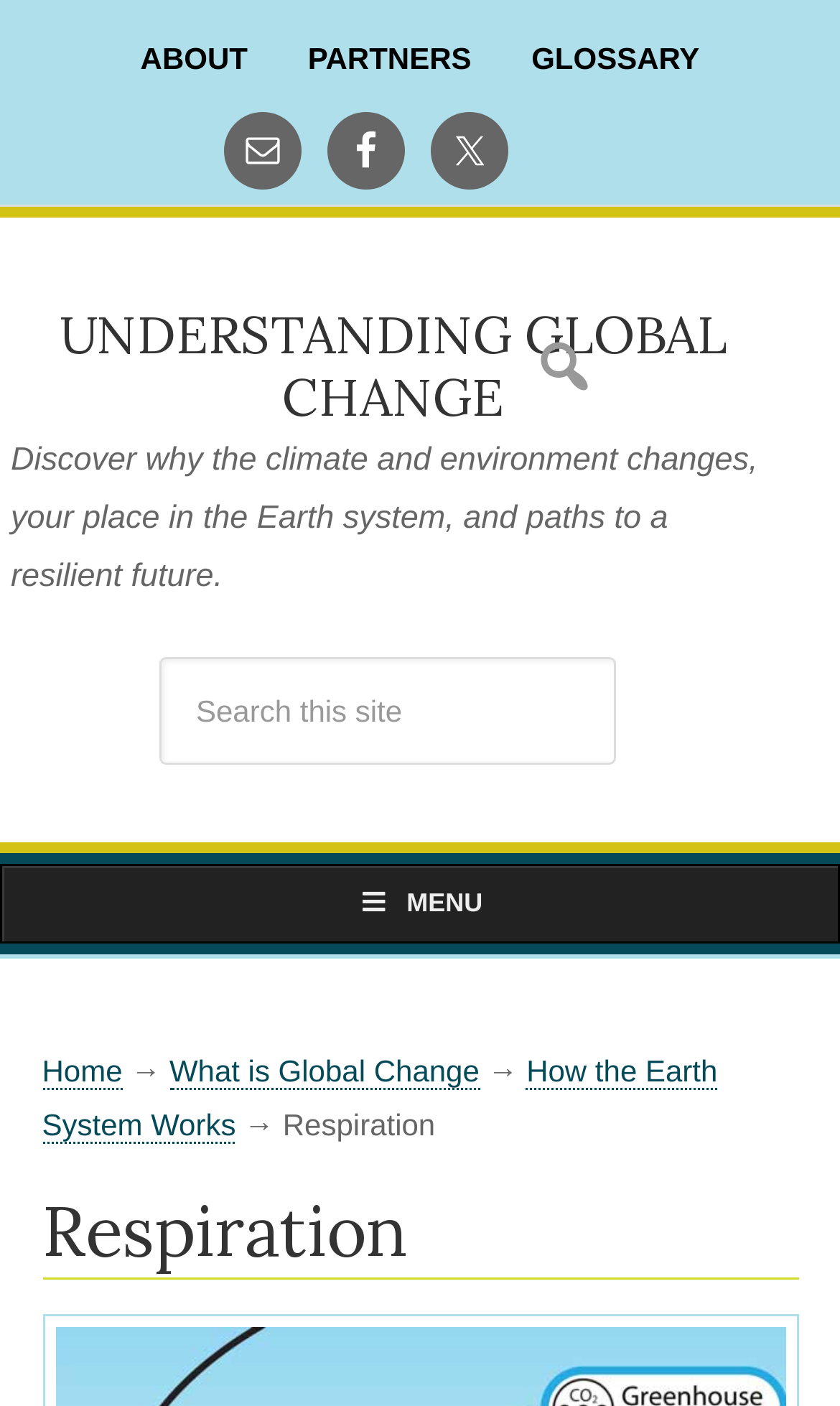What is the main topic of this website?
Refer to the image and respond with a one-word or short-phrase answer.

Global Change